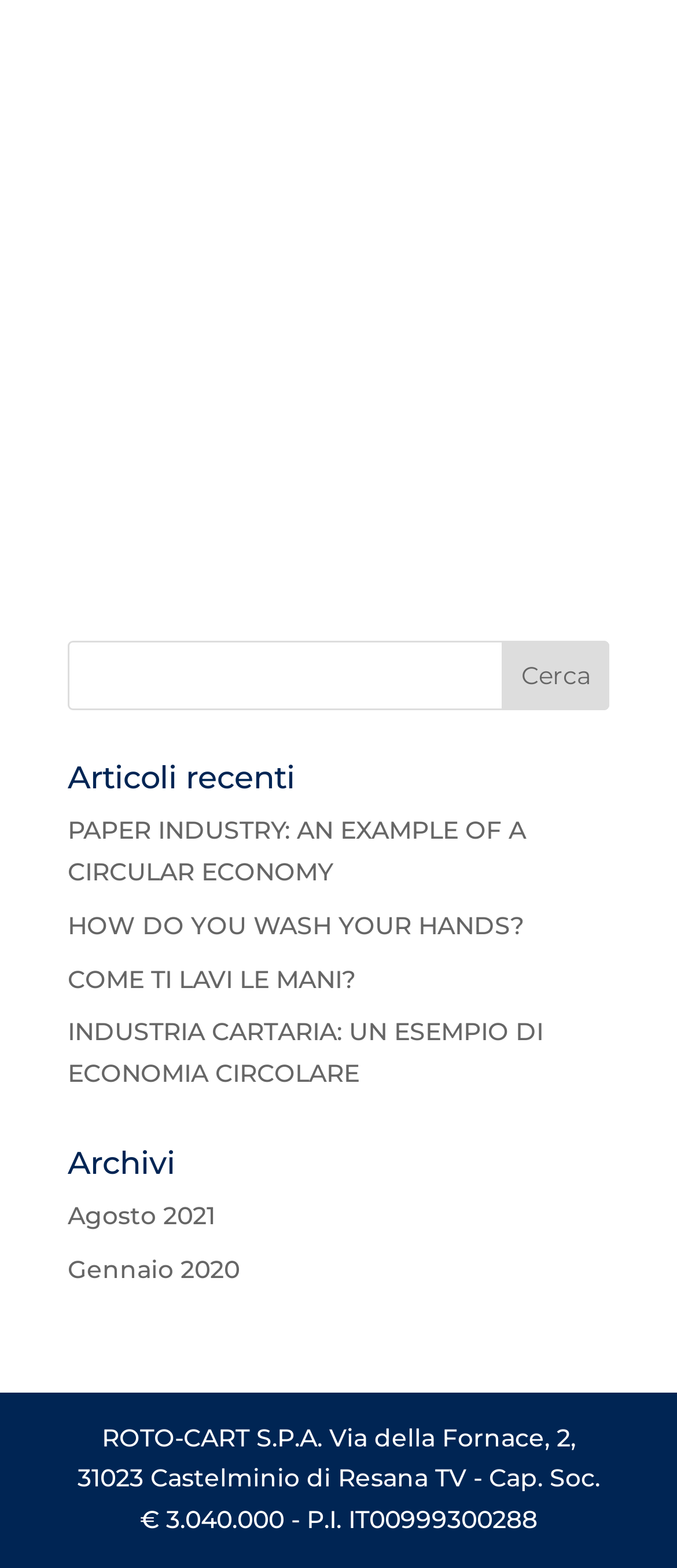What is the address of the company?
Answer the question with a single word or phrase derived from the image.

Via della Fornace, 2, 31023 Castelminio di Resana TV